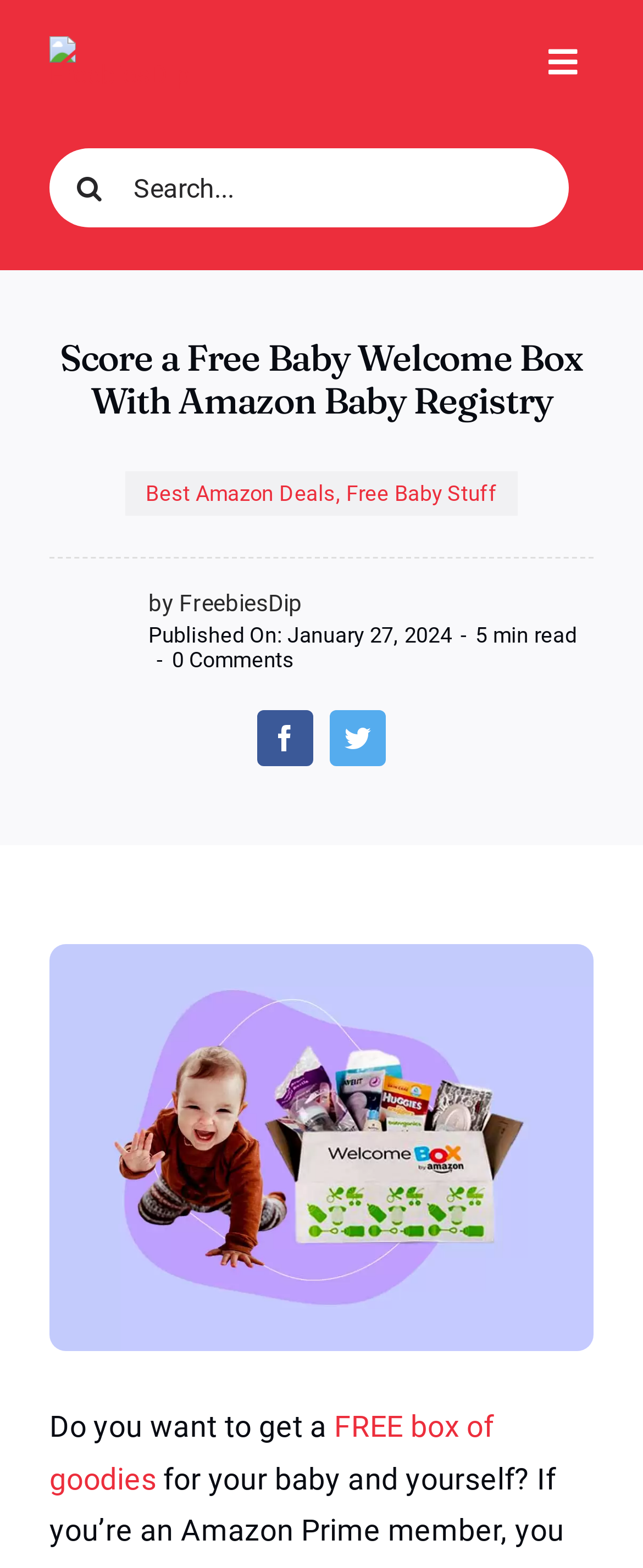Using the details in the image, give a detailed response to the question below:
What is the date of publication of the article?

The static text 'Published On: January 27, 2024' suggests that the article was published on January 27, 2024.